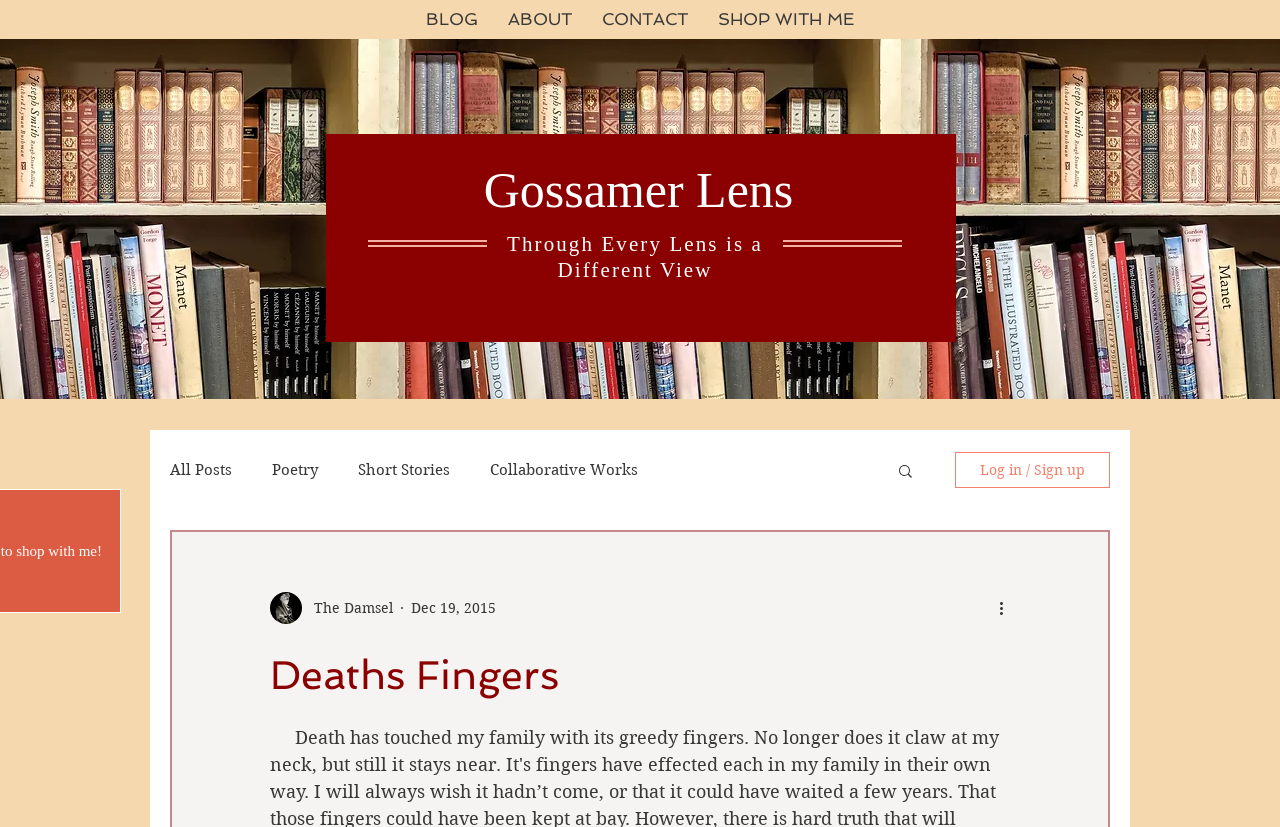What is the name of the blog?
Please provide a comprehensive answer based on the visual information in the image.

I determined the answer by looking at the root element 'Death's Fingers' and the heading 'Death's Fingers' at the bottom of the page, which suggests that 'Death's Fingers' is the name of the blog.